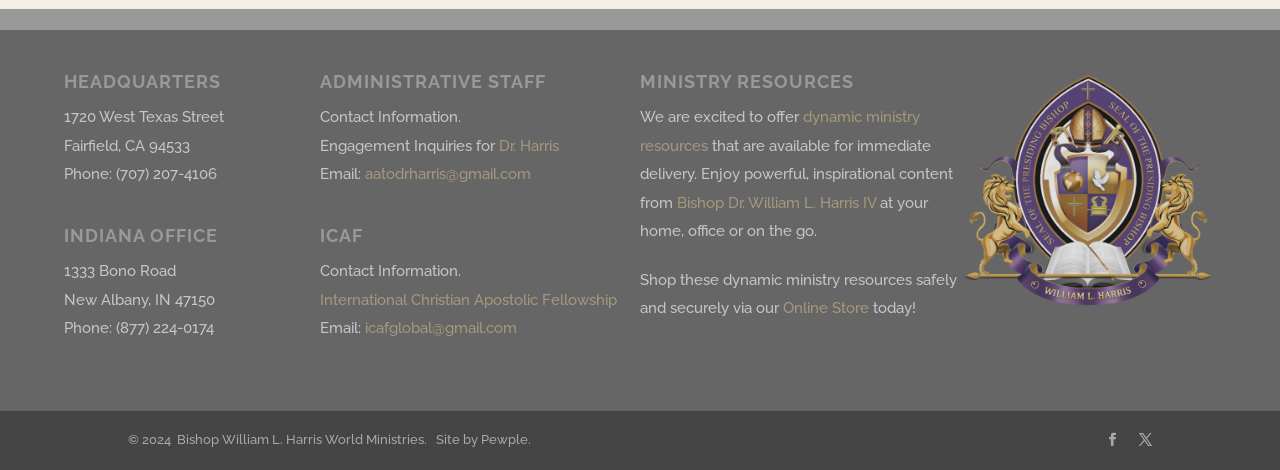Please identify the bounding box coordinates of the element's region that I should click in order to complete the following instruction: "View Bishop William L. Harris World Ministries". The bounding box coordinates consist of four float numbers between 0 and 1, i.e., [left, top, right, bottom].

[0.138, 0.919, 0.331, 0.951]